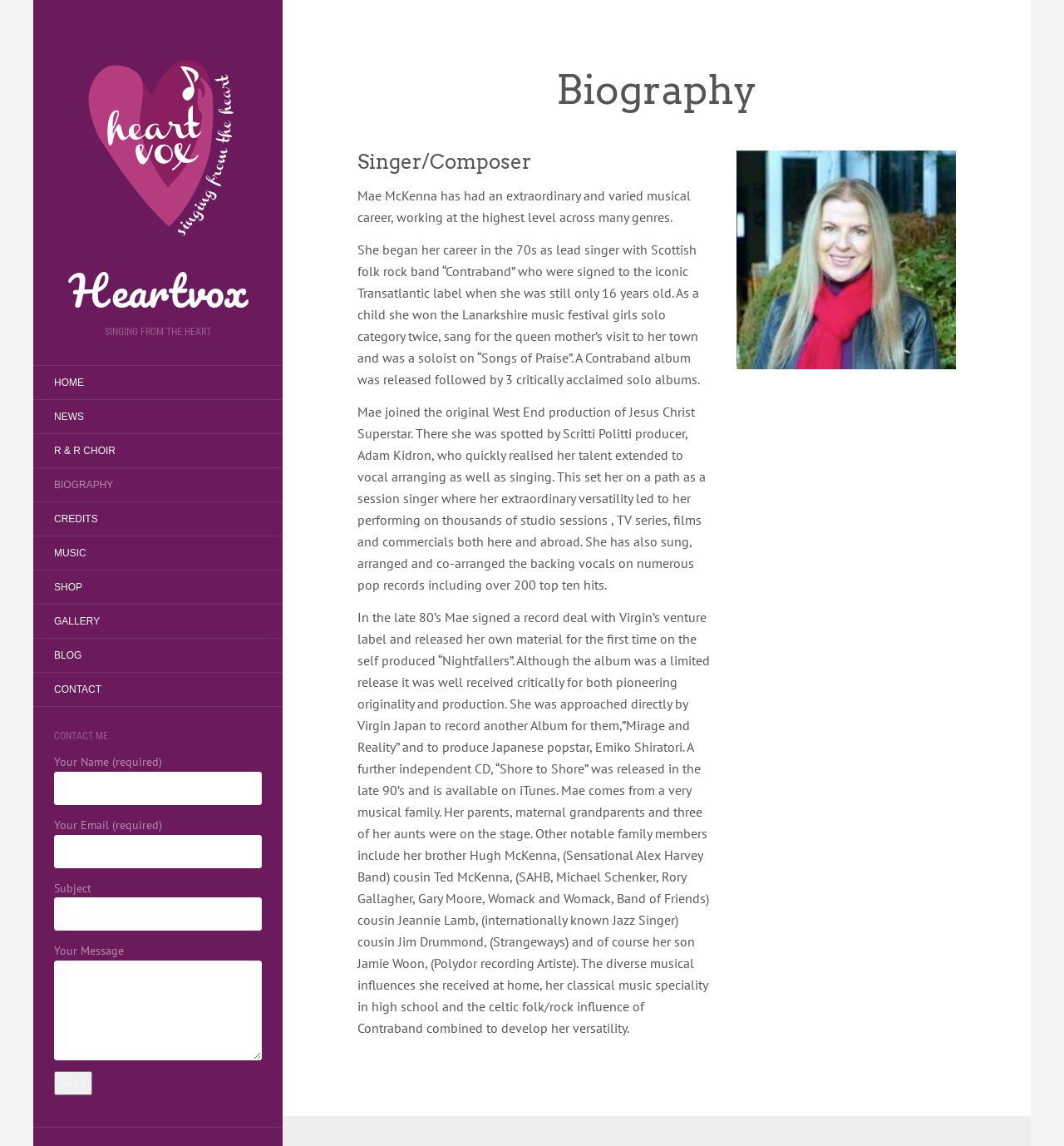Based on the element description: "R & R Choir", identify the UI element and provide its bounding box coordinates. Use four float numbers between 0 and 1, [left, top, right, bottom].

[0.031, 0.381, 0.128, 0.406]